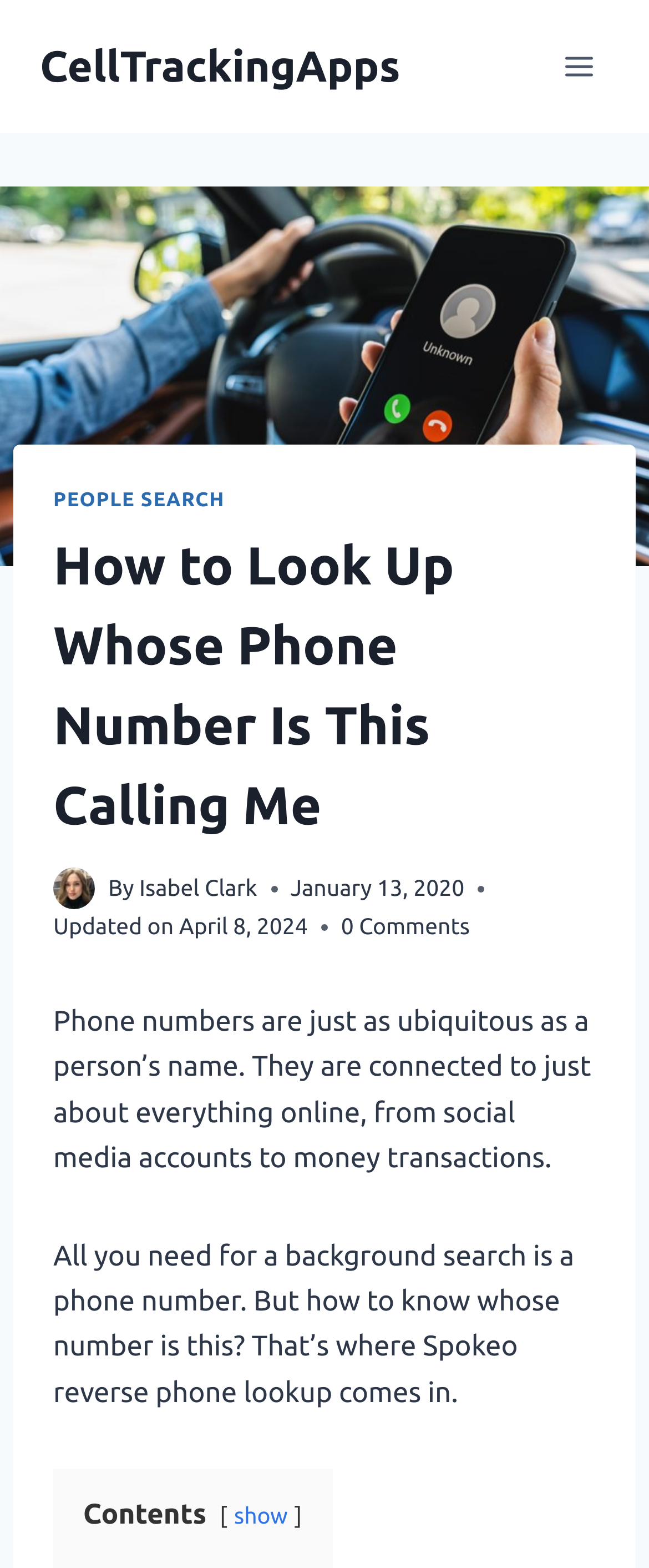Please analyze the image and give a detailed answer to the question:
What is the main idea of the first paragraph?

The first paragraph of the webpage discusses how phone numbers are connected to almost everything online, from social media accounts to money transactions, and how they are as ubiquitous as a person's name.